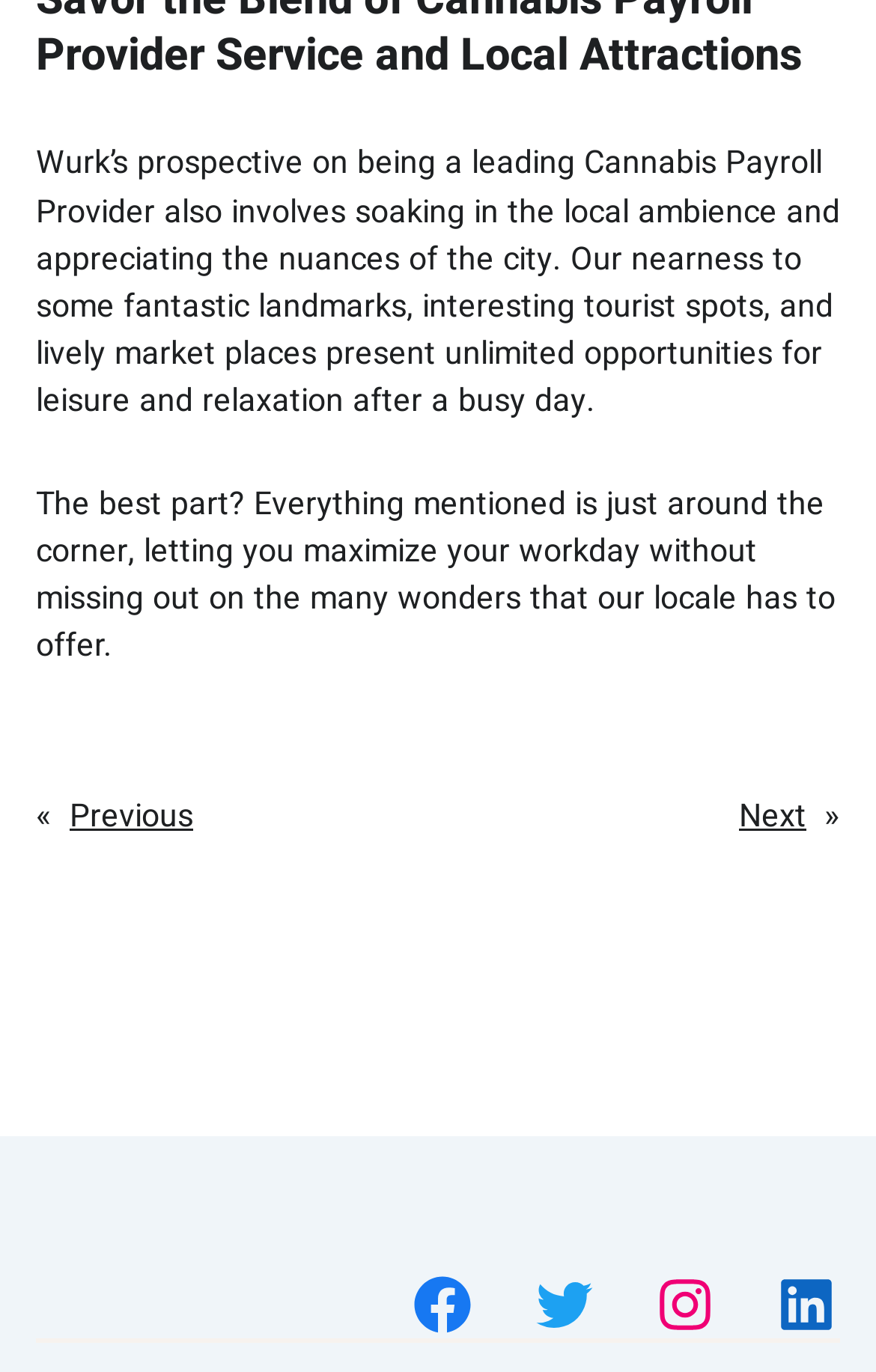Extract the bounding box coordinates of the UI element described by: "Facebook". The coordinates should include four float numbers ranging from 0 to 1, e.g., [left, top, right, bottom].

[0.467, 0.926, 0.544, 0.975]